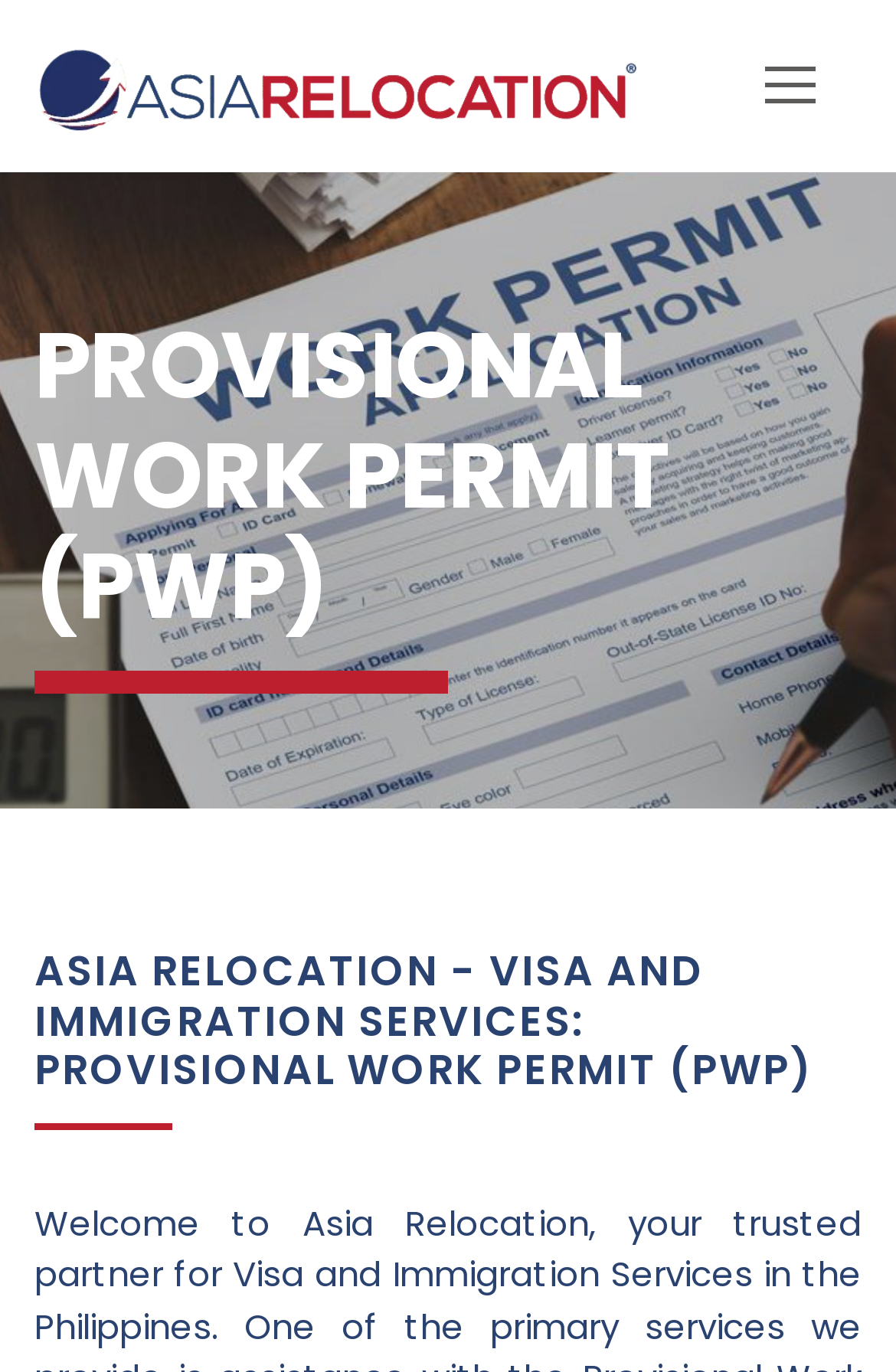Given the element description "title="ASIARELOC-LOGO1-FLAT"", identify the bounding box of the corresponding UI element.

[0.041, 0.045, 0.718, 0.08]